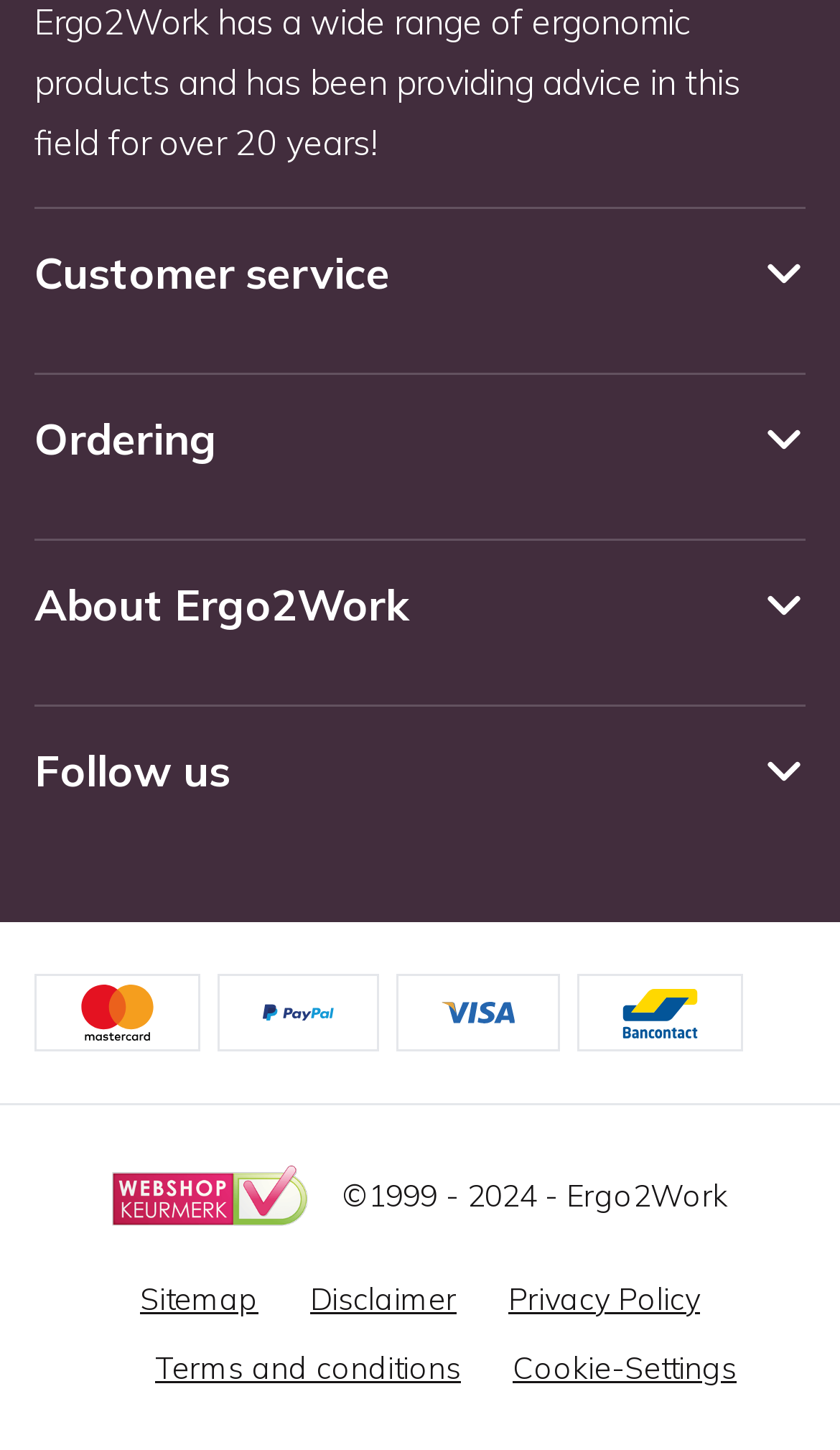What is the purpose of the webpage?
Look at the image and answer the question using a single word or phrase.

Ergonomic products and advice